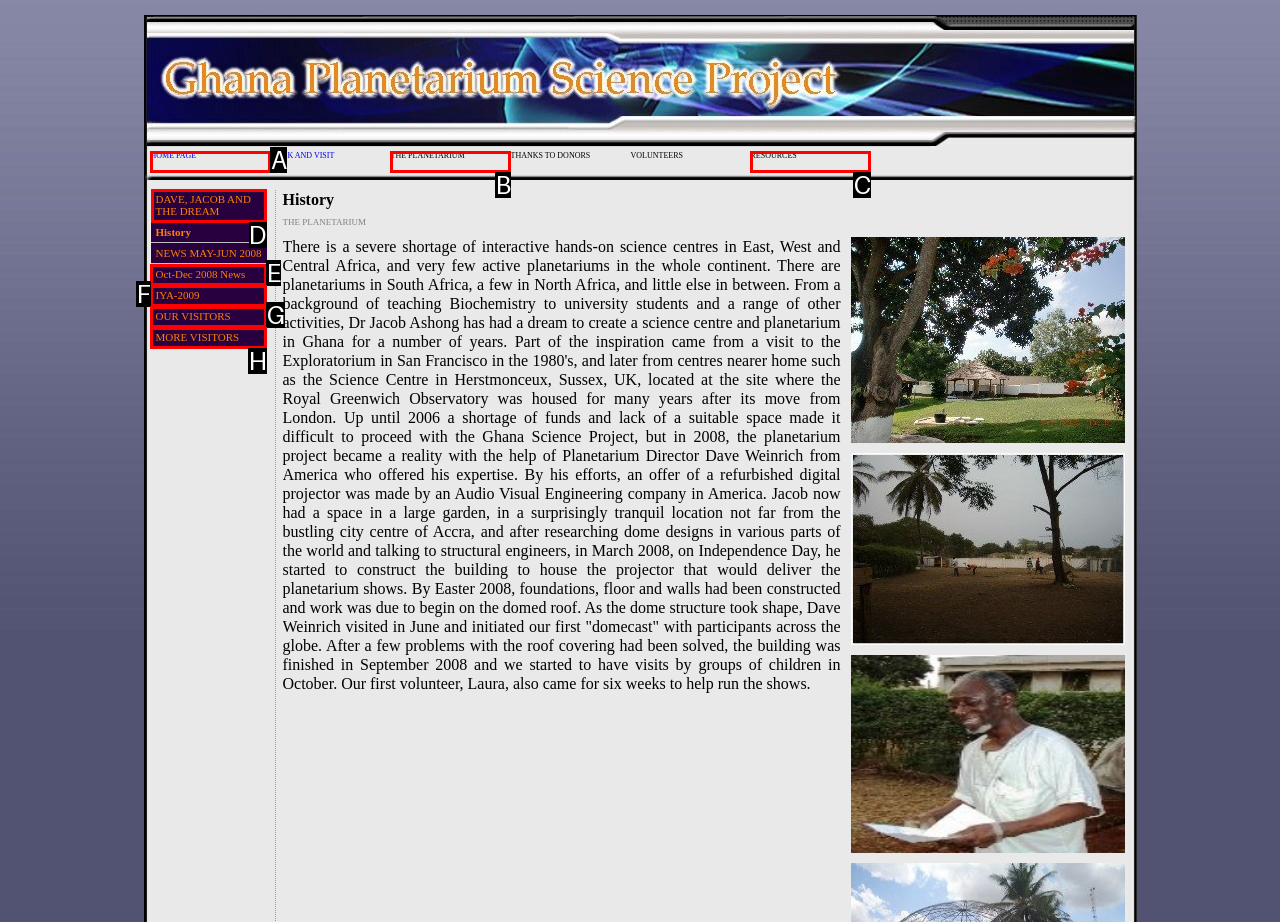Tell me which one HTML element I should click to complete the following task: Learn more about Dave, Jacob and the dream Answer with the option's letter from the given choices directly.

D